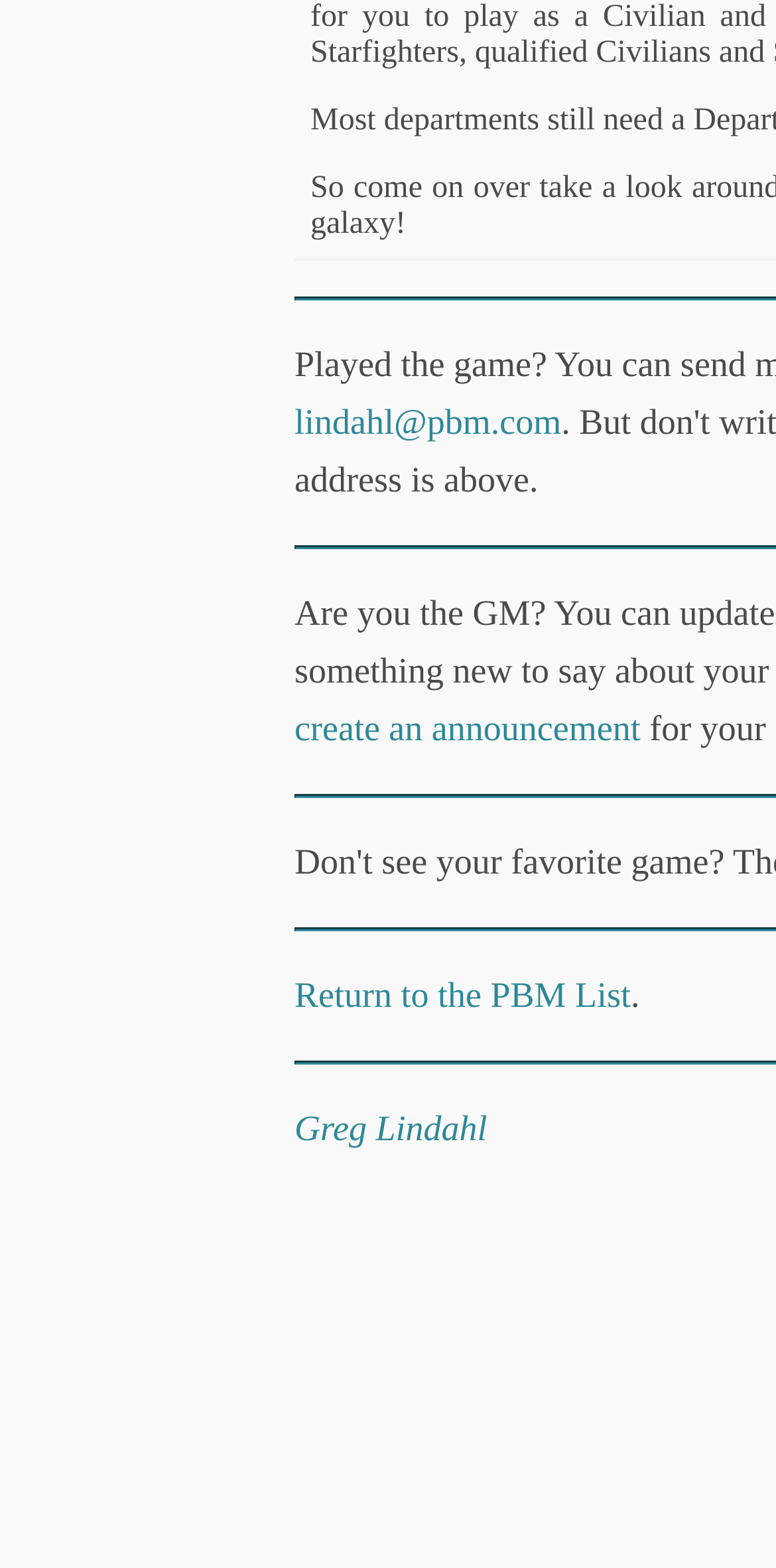Using floating point numbers between 0 and 1, provide the bounding box coordinates in the format (top-left x, top-left y, bottom-right x, bottom-right y). Locate the UI element described here: How to store dehydrated okra?

None